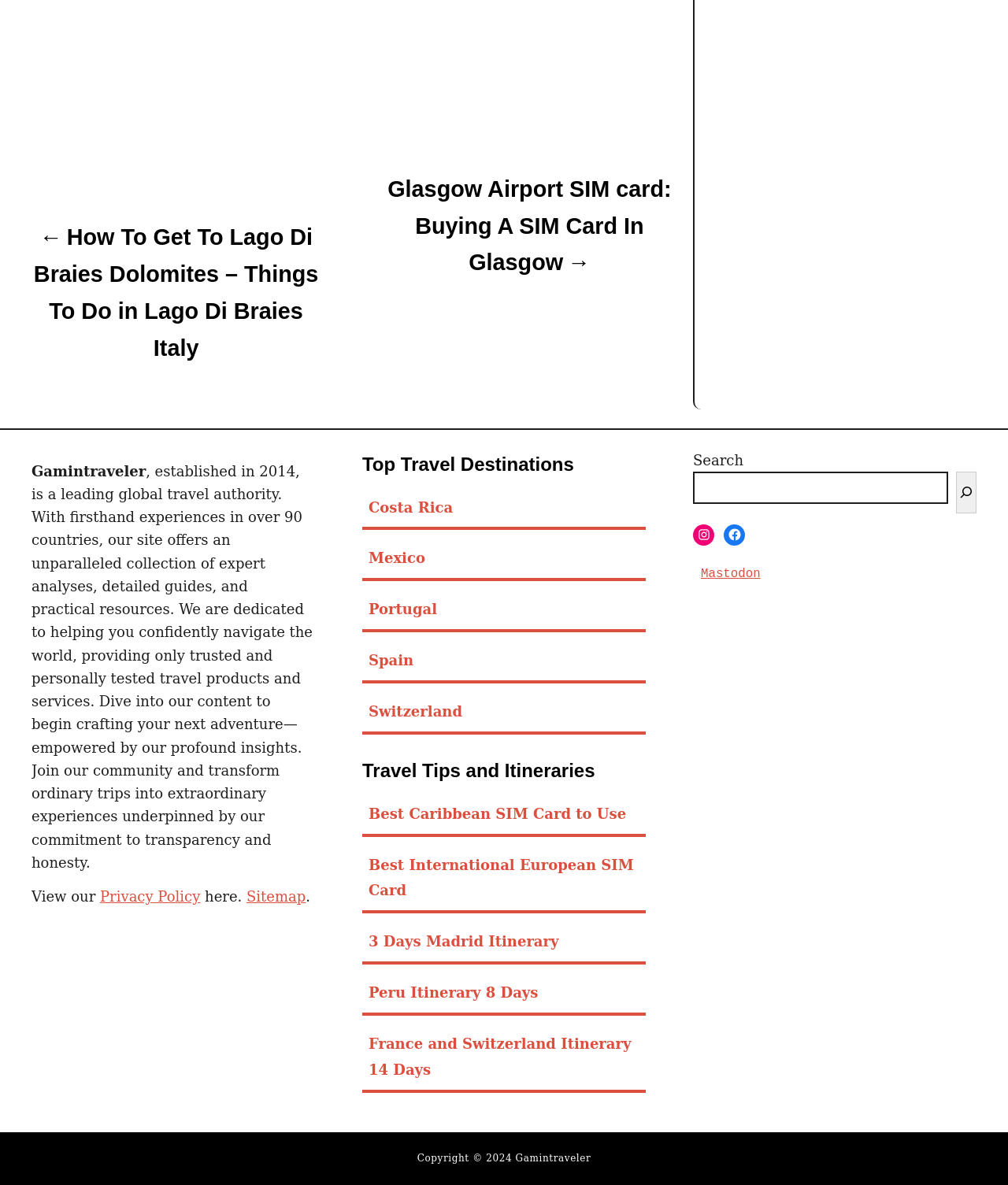What is the name of the website?
Please look at the screenshot and answer in one word or a short phrase.

Gamintraveler